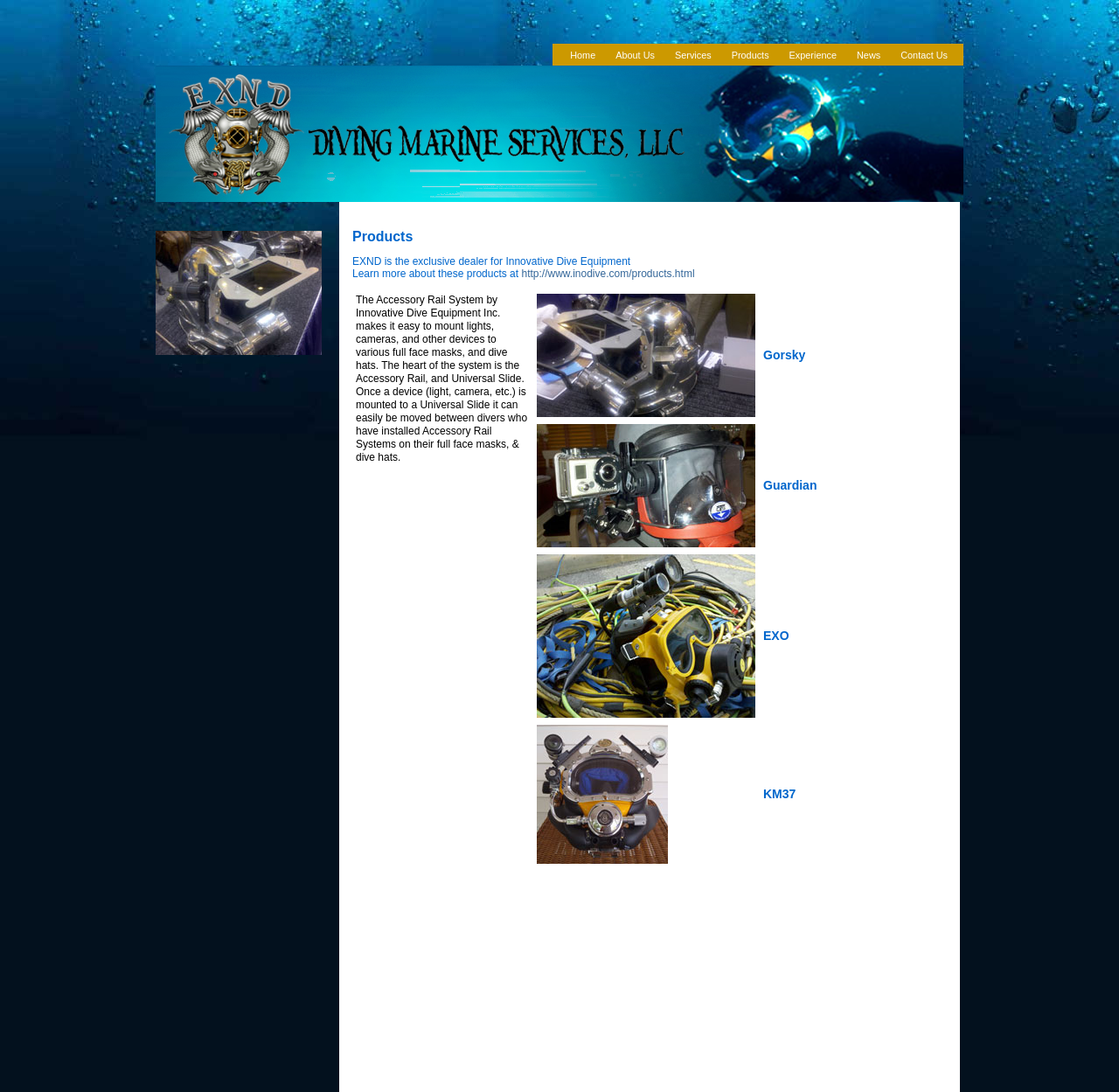How many product categories are listed?
Using the image, answer in one word or phrase.

4